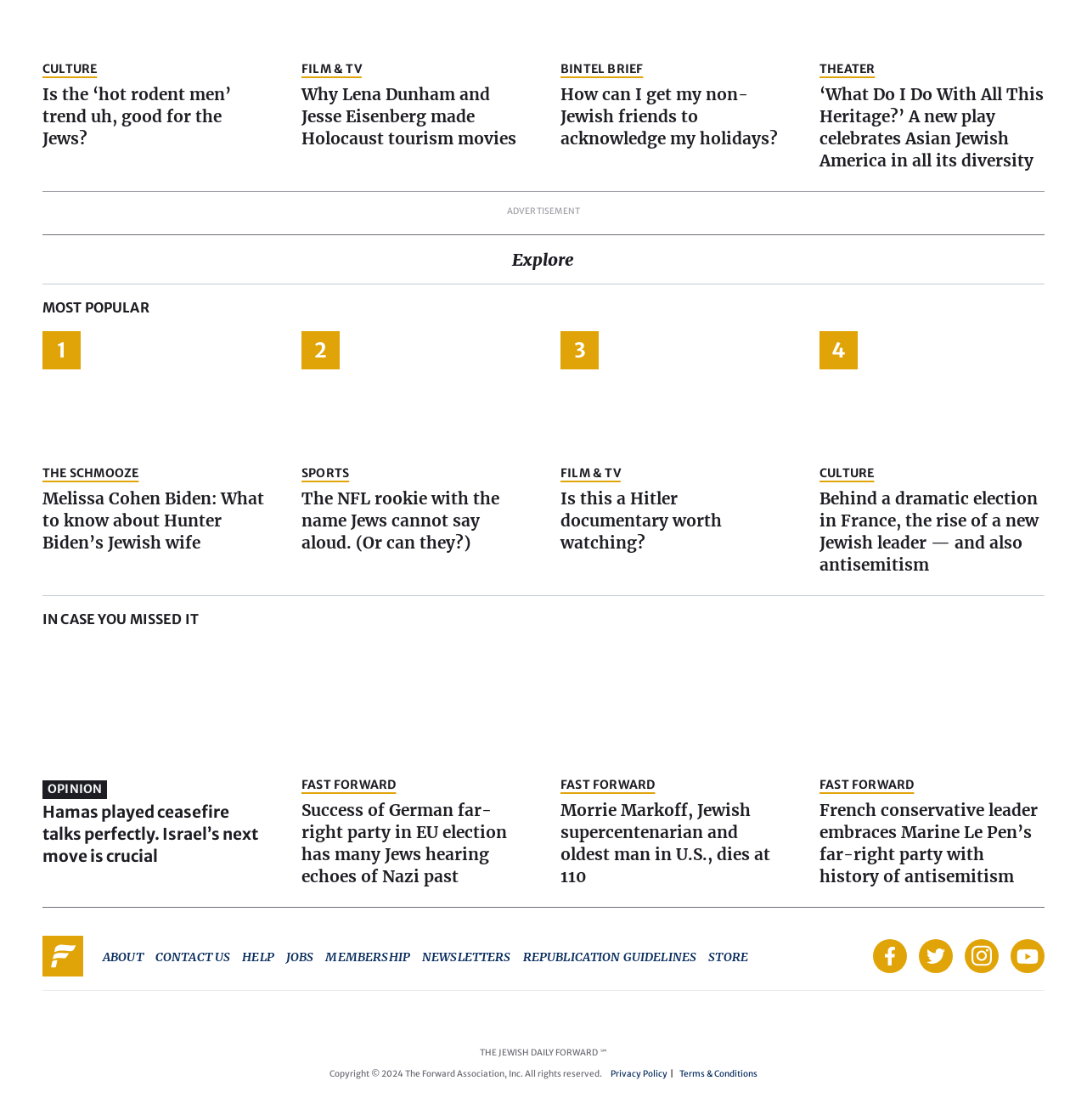What is the name of the wife of Hunter Biden
Please provide a comprehensive answer based on the visual information in the image.

The article with the heading 'Melissa Cohen Biden: What to know about Hunter Biden’s Jewish wife' mentions that Melissa Cohen Biden is the wife of Hunter Biden.